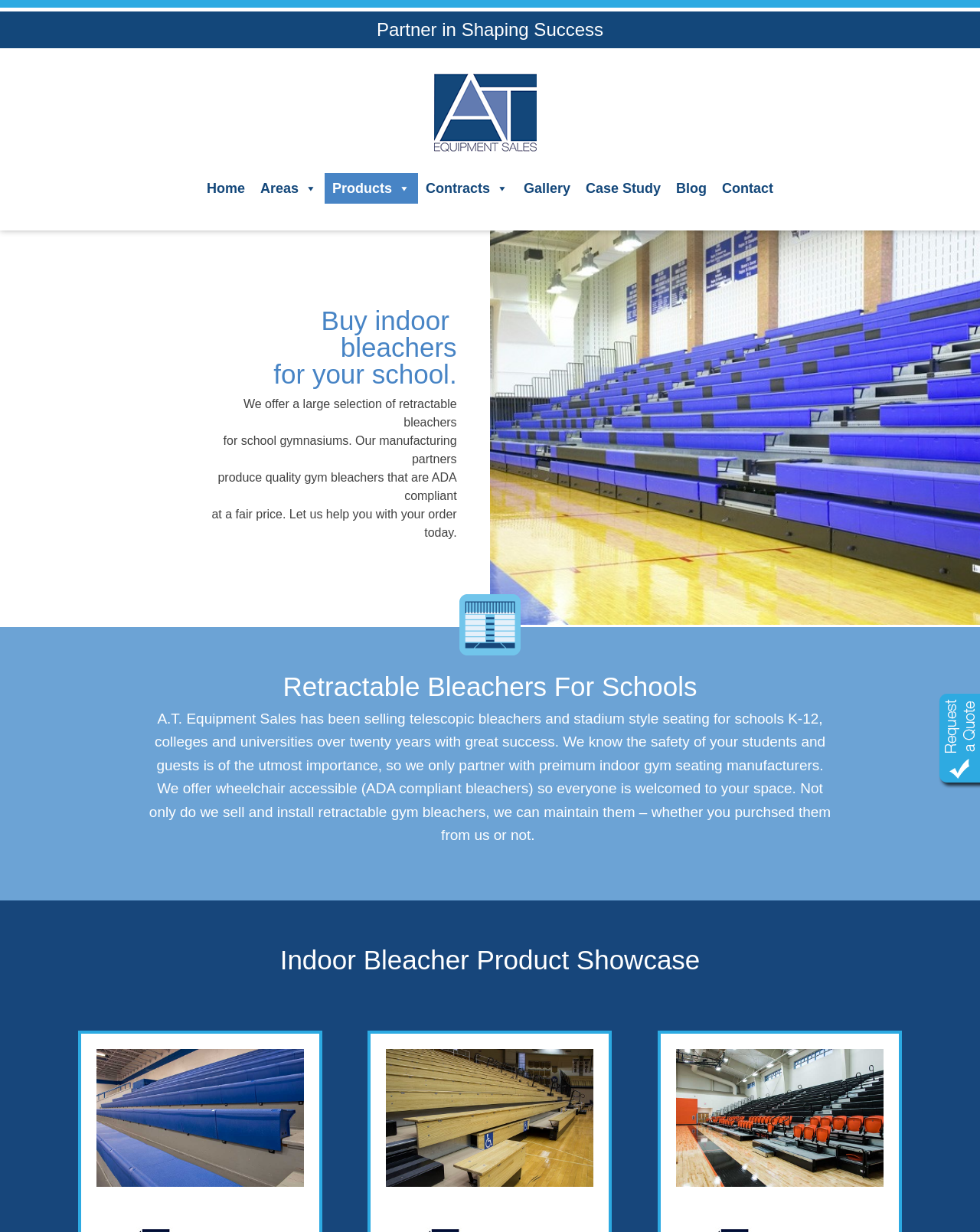Identify the bounding box coordinates of the element to click to follow this instruction: 'View the 'Gallery''. Ensure the coordinates are four float values between 0 and 1, provided as [left, top, right, bottom].

[0.527, 0.14, 0.59, 0.165]